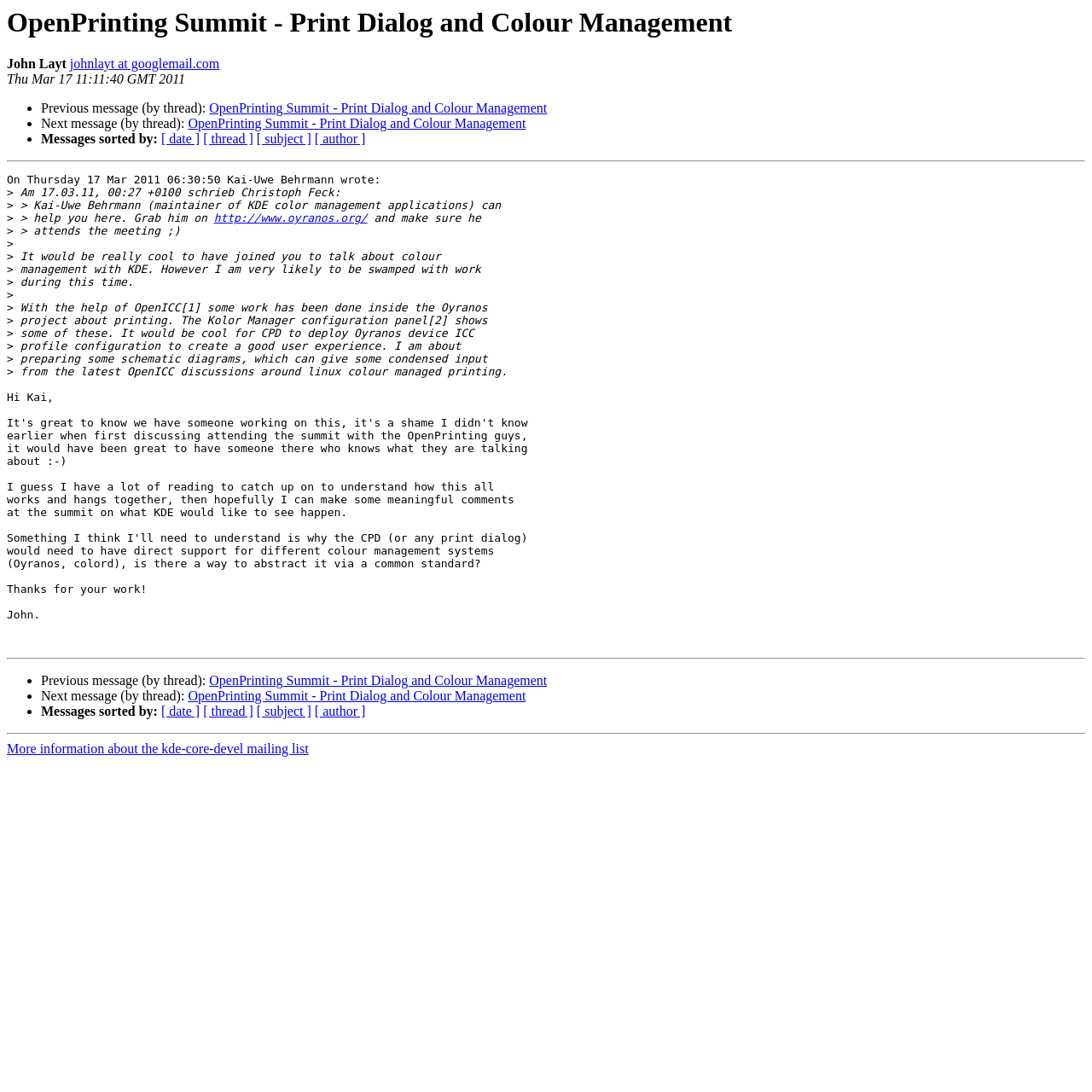Please find and provide the title of the webpage.

OpenPrinting Summit - Print Dialog and Colour Management